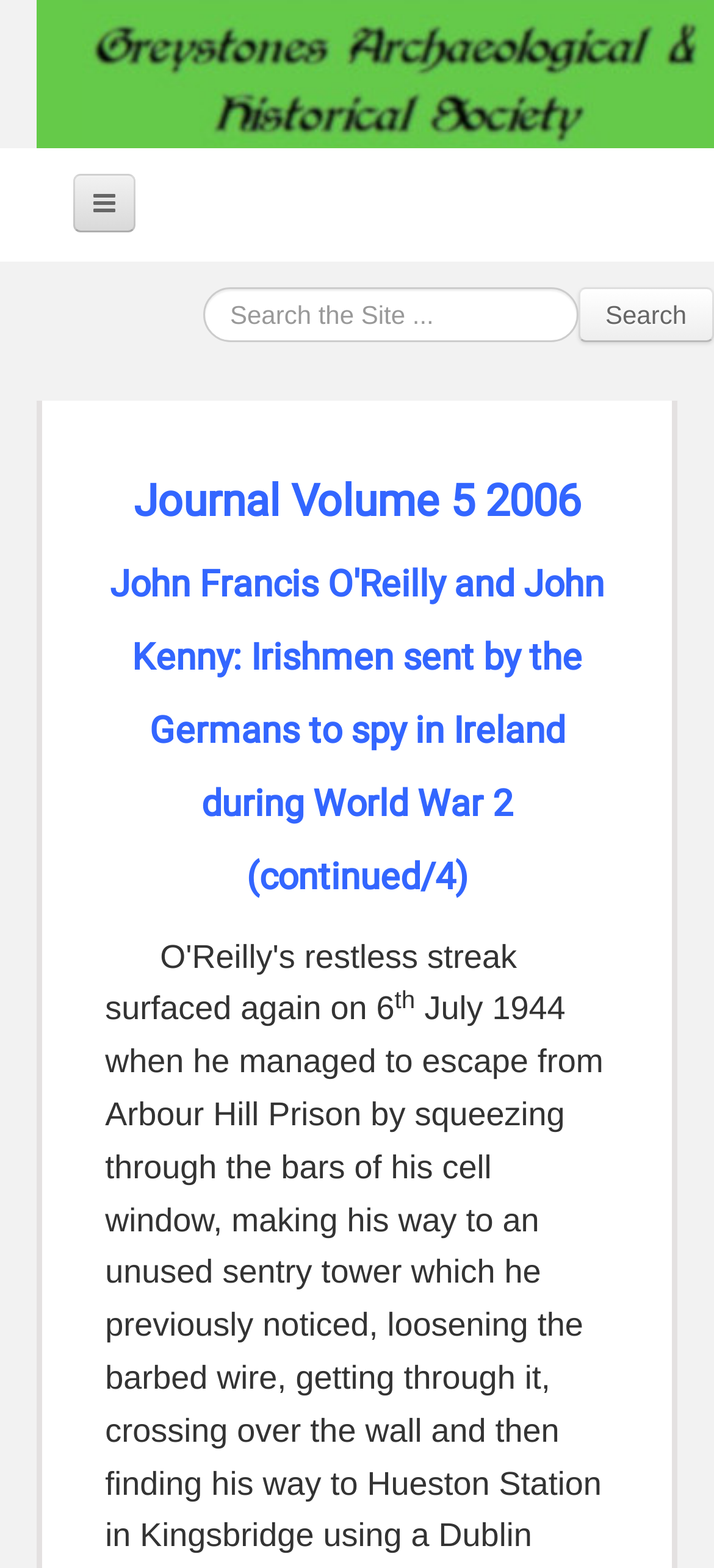Please locate the bounding box coordinates of the element that should be clicked to achieve the given instruction: "read about John Francis O'Reilly and John Kenny".

[0.147, 0.348, 0.853, 0.582]